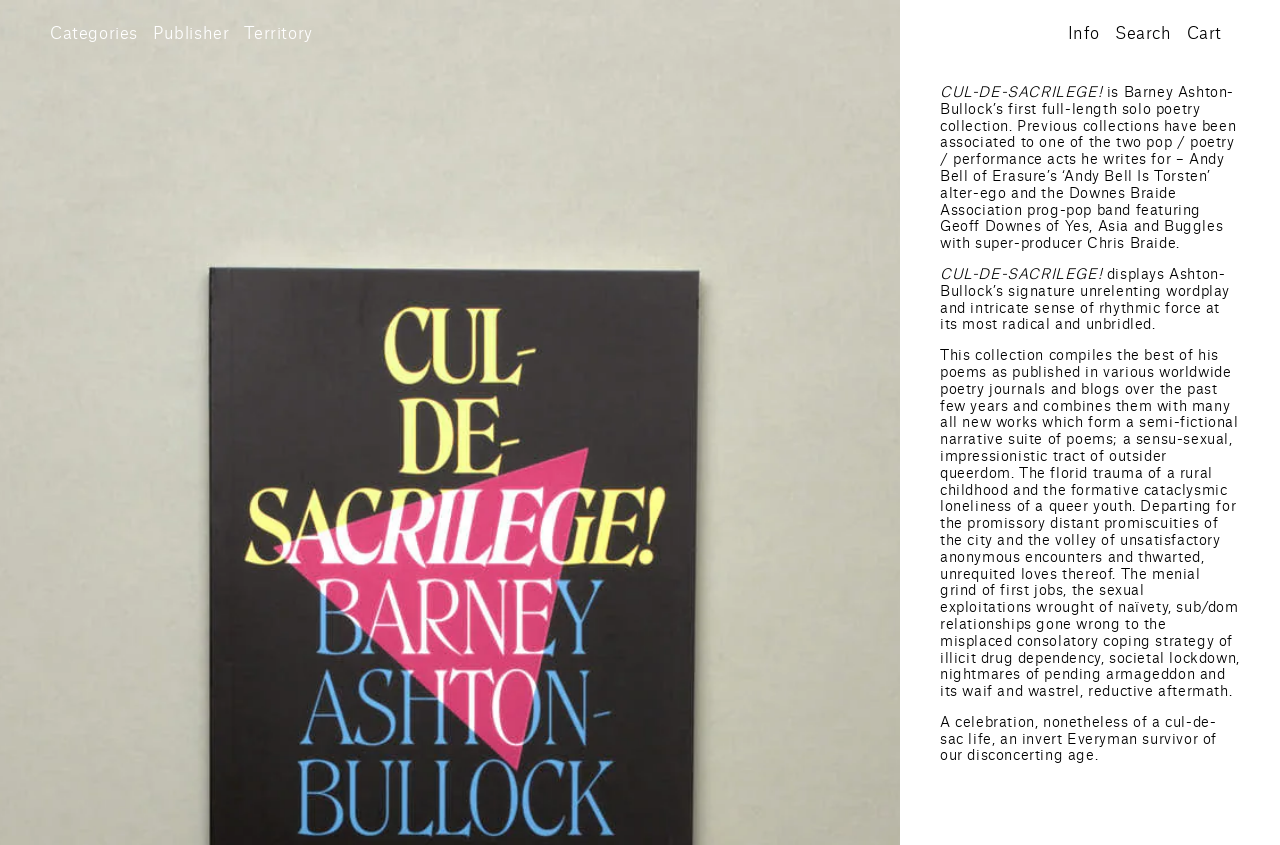With reference to the screenshot, provide a detailed response to the question below:
What is the last region listed on the webpage?

I looked at the links under the 'Territory' section and found that the last link is 'Worldwide', which is a region.